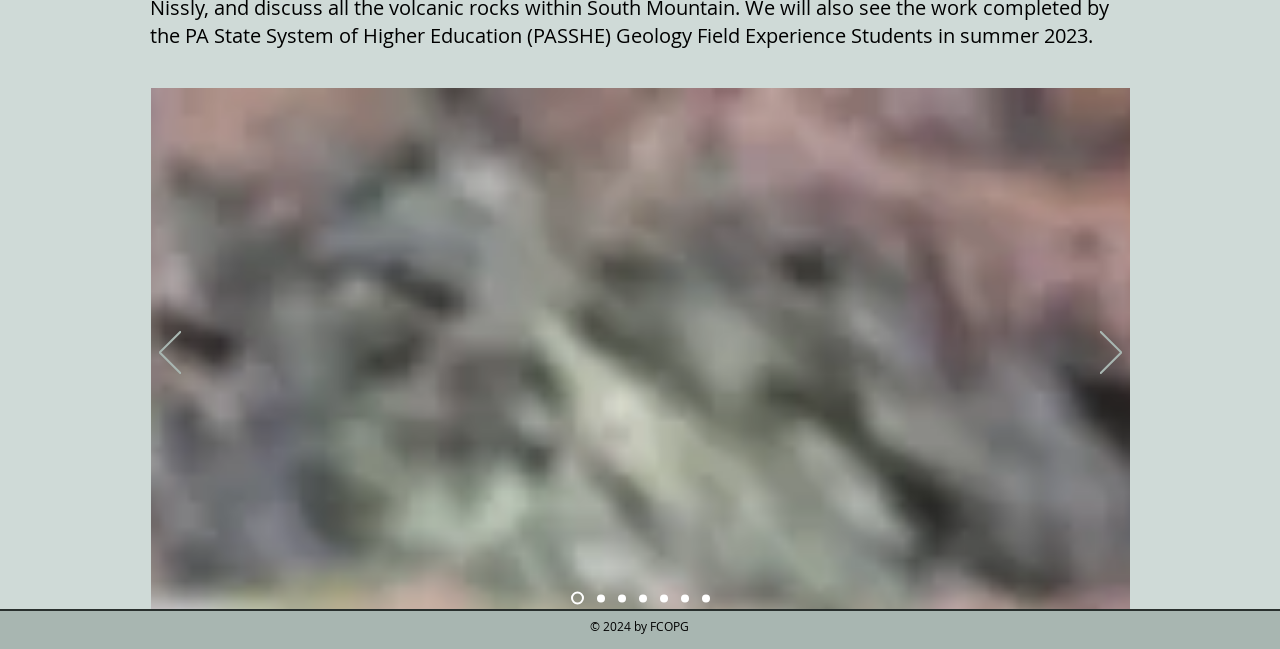What is the text on the bottom left of the webpage? Using the information from the screenshot, answer with a single word or phrase.

2024 by FCOPG